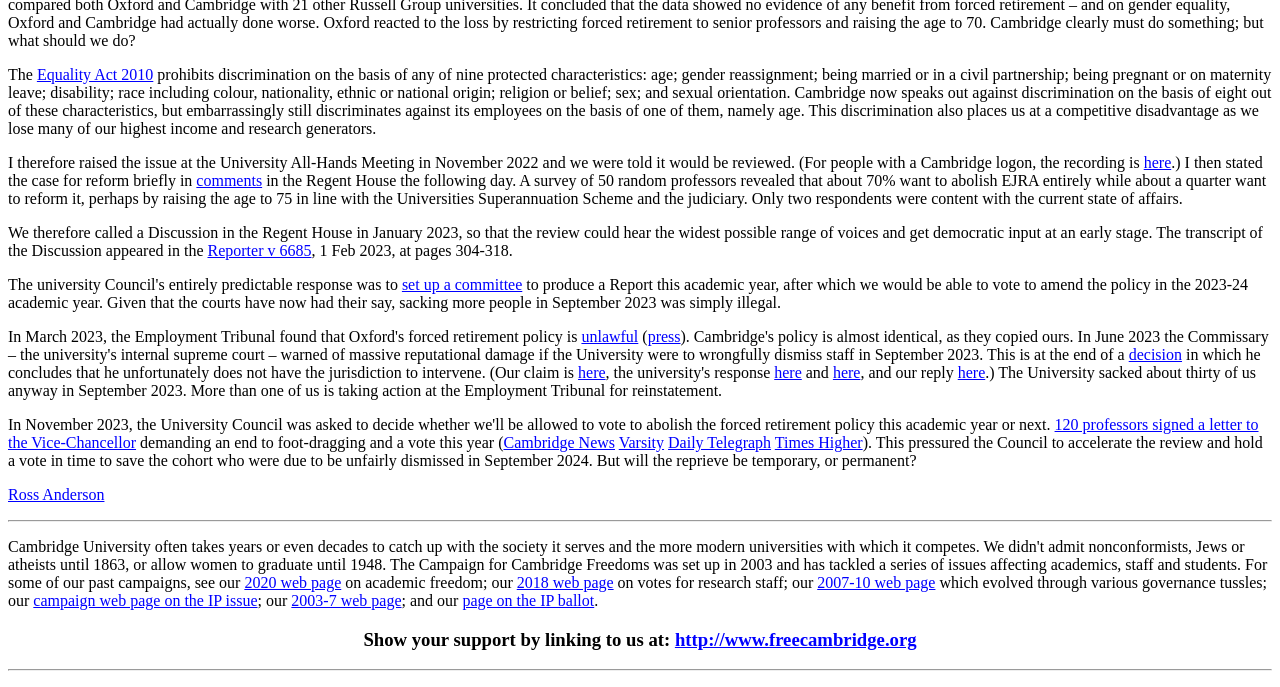Please predict the bounding box coordinates (top-left x, top-left y, bottom-right x, bottom-right y) for the UI element in the screenshot that fits the description: page on the IP ballot

[0.361, 0.862, 0.464, 0.886]